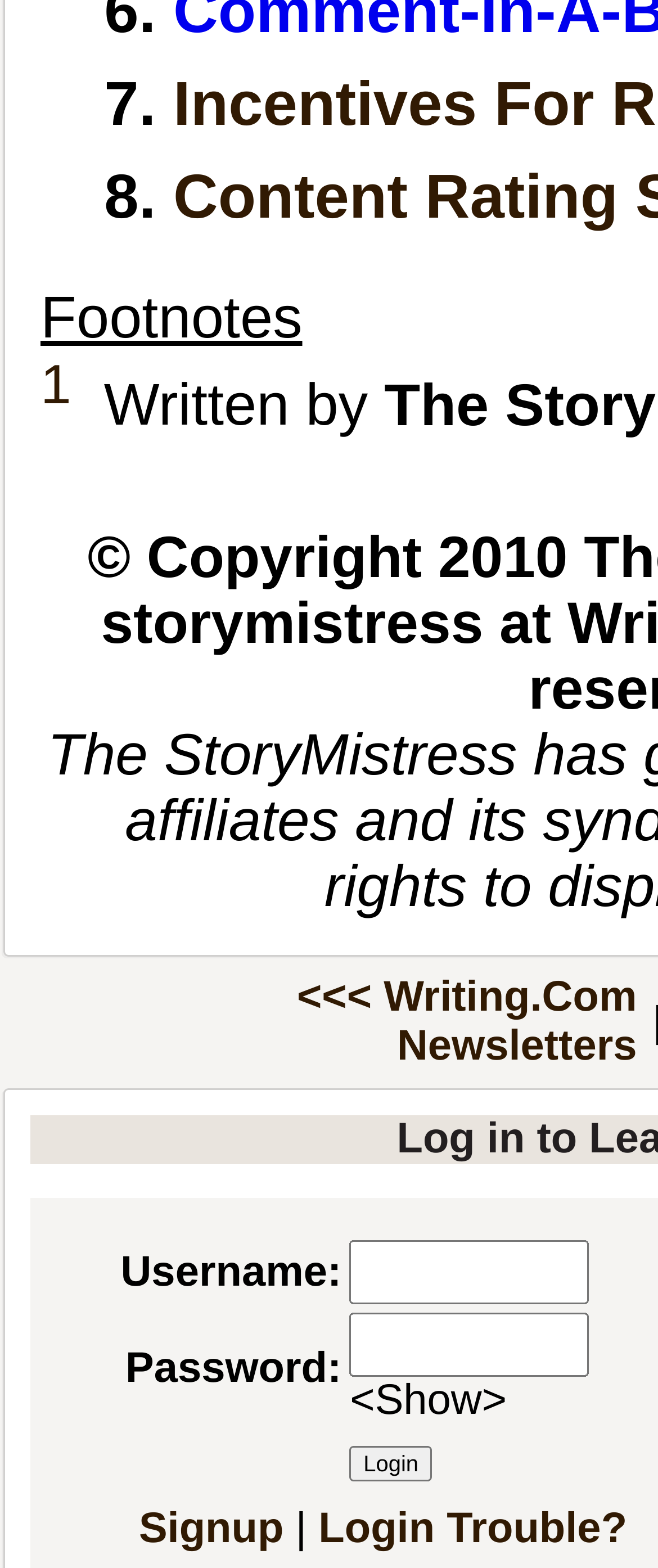Specify the bounding box coordinates of the area that needs to be clicked to achieve the following instruction: "Enter password".

[0.532, 0.838, 0.896, 0.878]